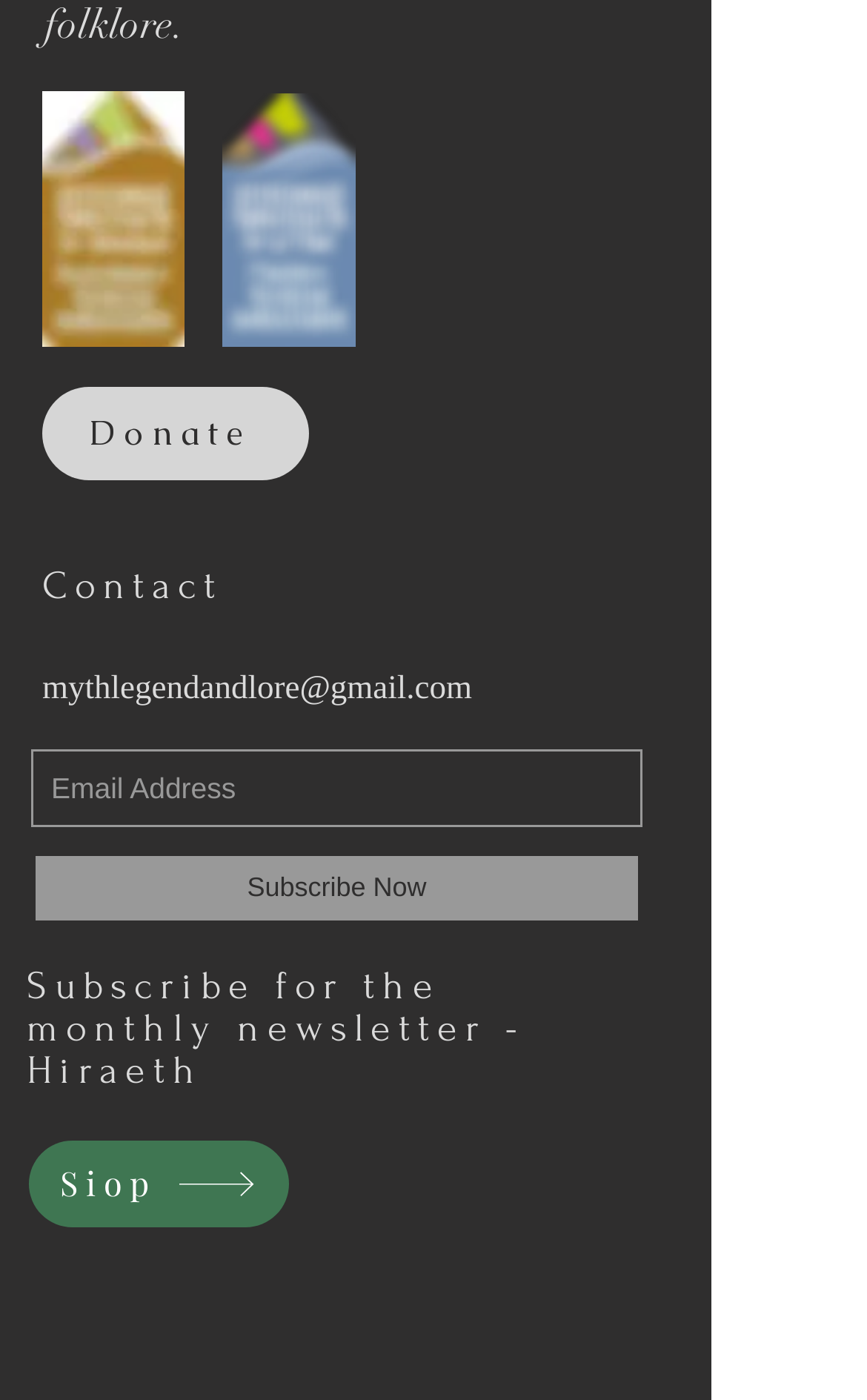Show me the bounding box coordinates of the clickable region to achieve the task as per the instruction: "Open Facebook Social Icon".

[0.049, 0.921, 0.149, 0.983]